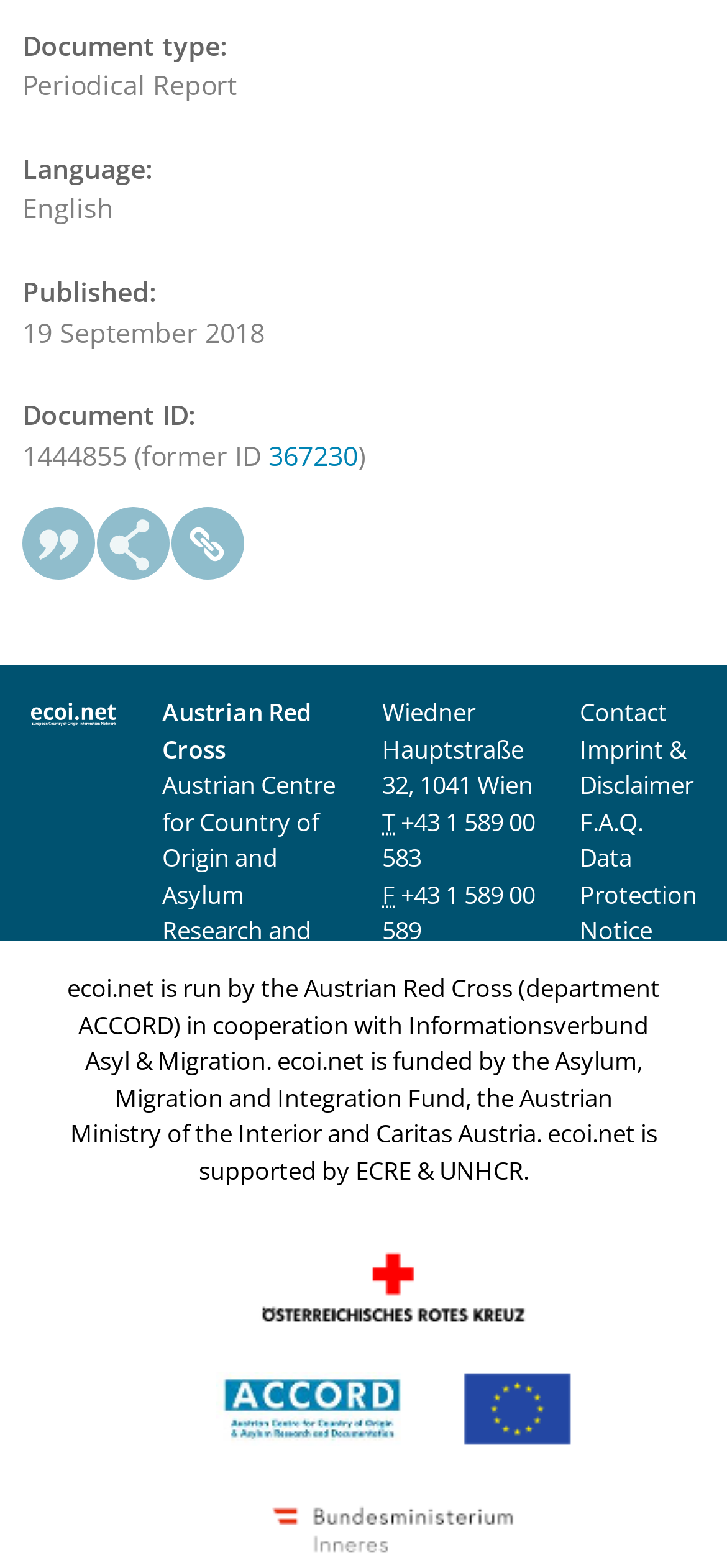Answer this question using a single word or a brief phrase:
What is the language of the document?

English